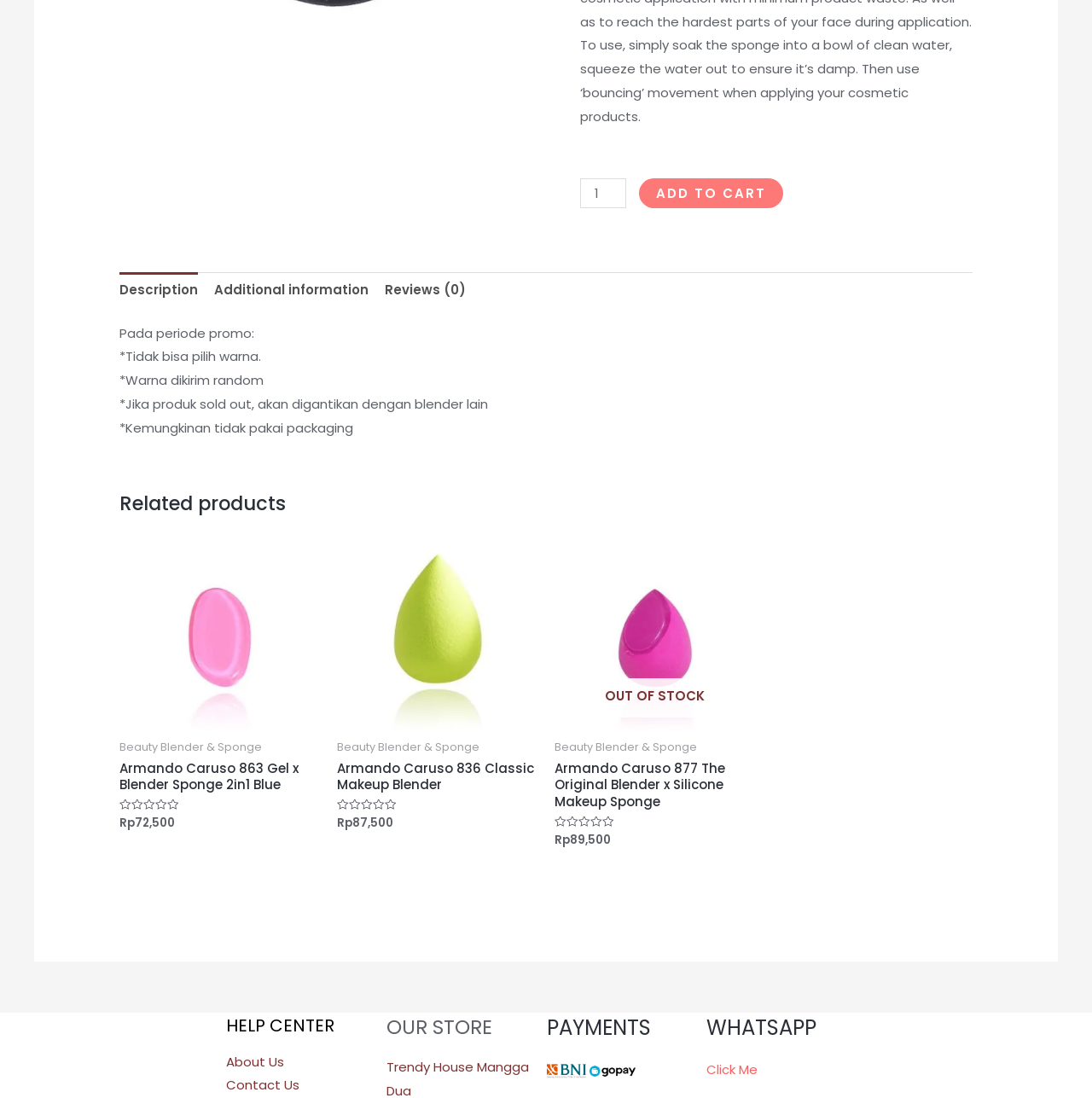Identify the bounding box coordinates for the UI element described as follows: "Reviews (0)". Ensure the coordinates are four float numbers between 0 and 1, formatted as [left, top, right, bottom].

[0.352, 0.248, 0.427, 0.281]